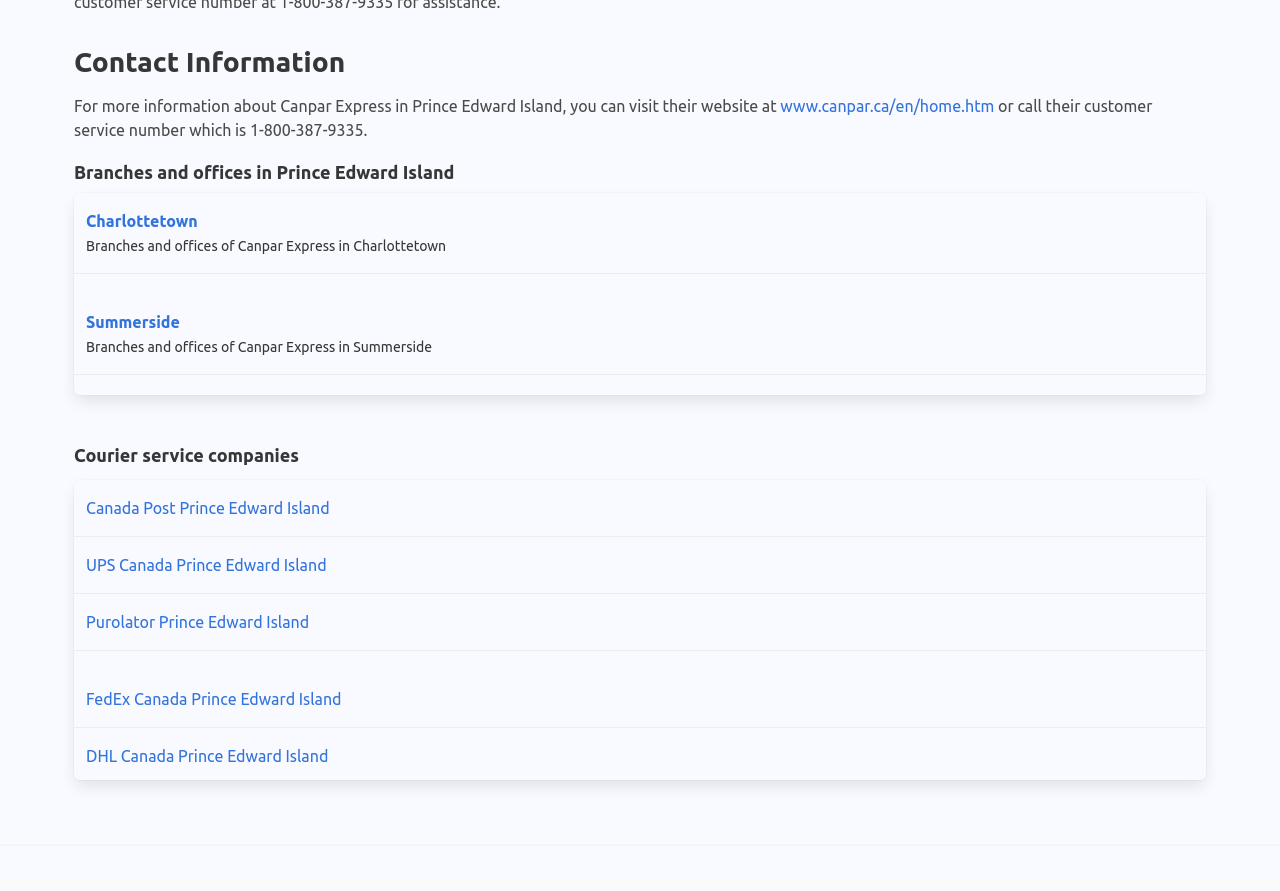How many branches of Canpar Express are listed in Prince Edward Island?
Please give a well-detailed answer to the question.

The branches of Canpar Express in Prince Edward Island are listed under the 'Branches and offices in Prince Edward Island' heading. There are two links listed, which are Charlottetown and Summerside. Therefore, there are two branches of Canpar Express listed in Prince Edward Island.